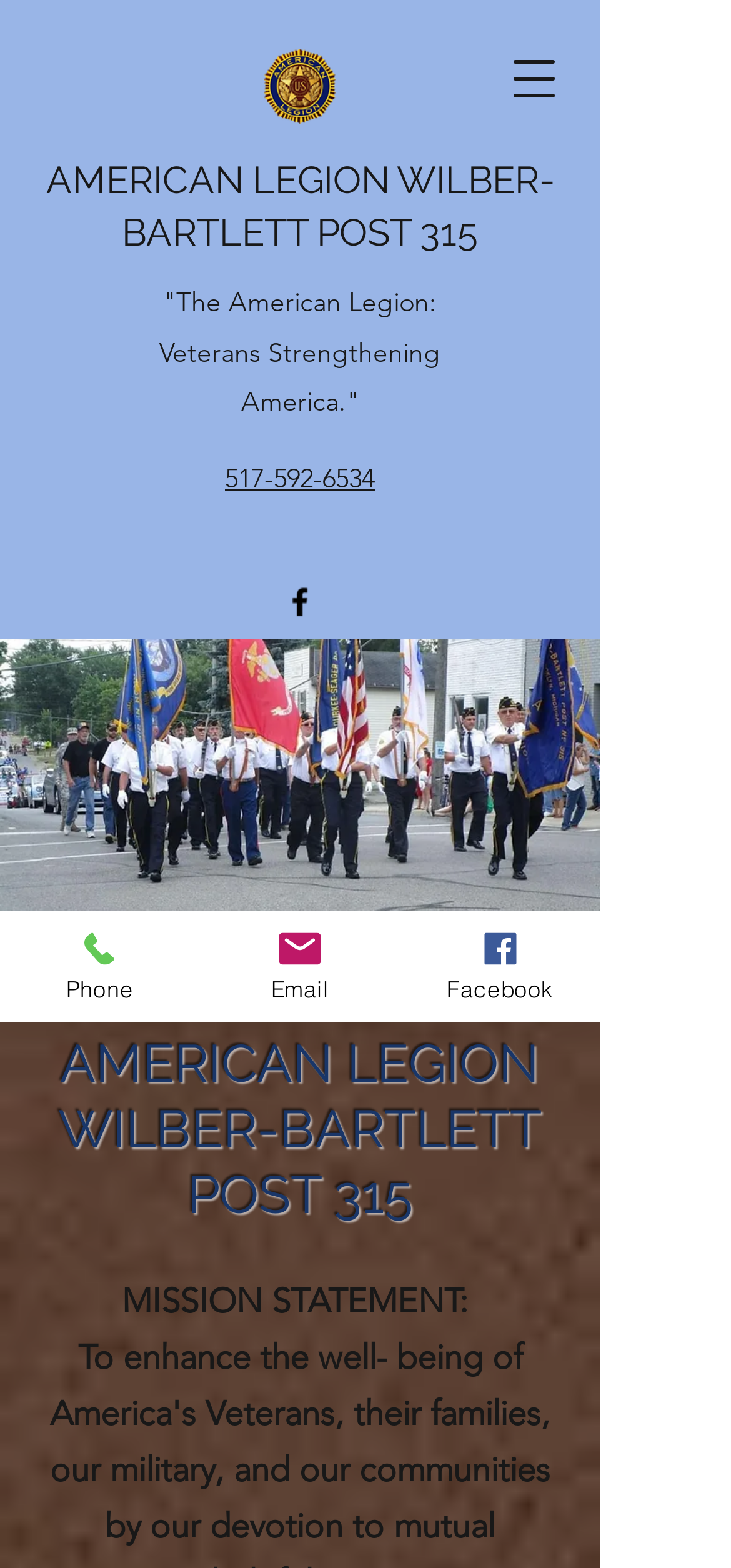Locate the bounding box coordinates of the UI element described by: "Phone". Provide the coordinates as four float numbers between 0 and 1, formatted as [left, top, right, bottom].

[0.0, 0.581, 0.274, 0.652]